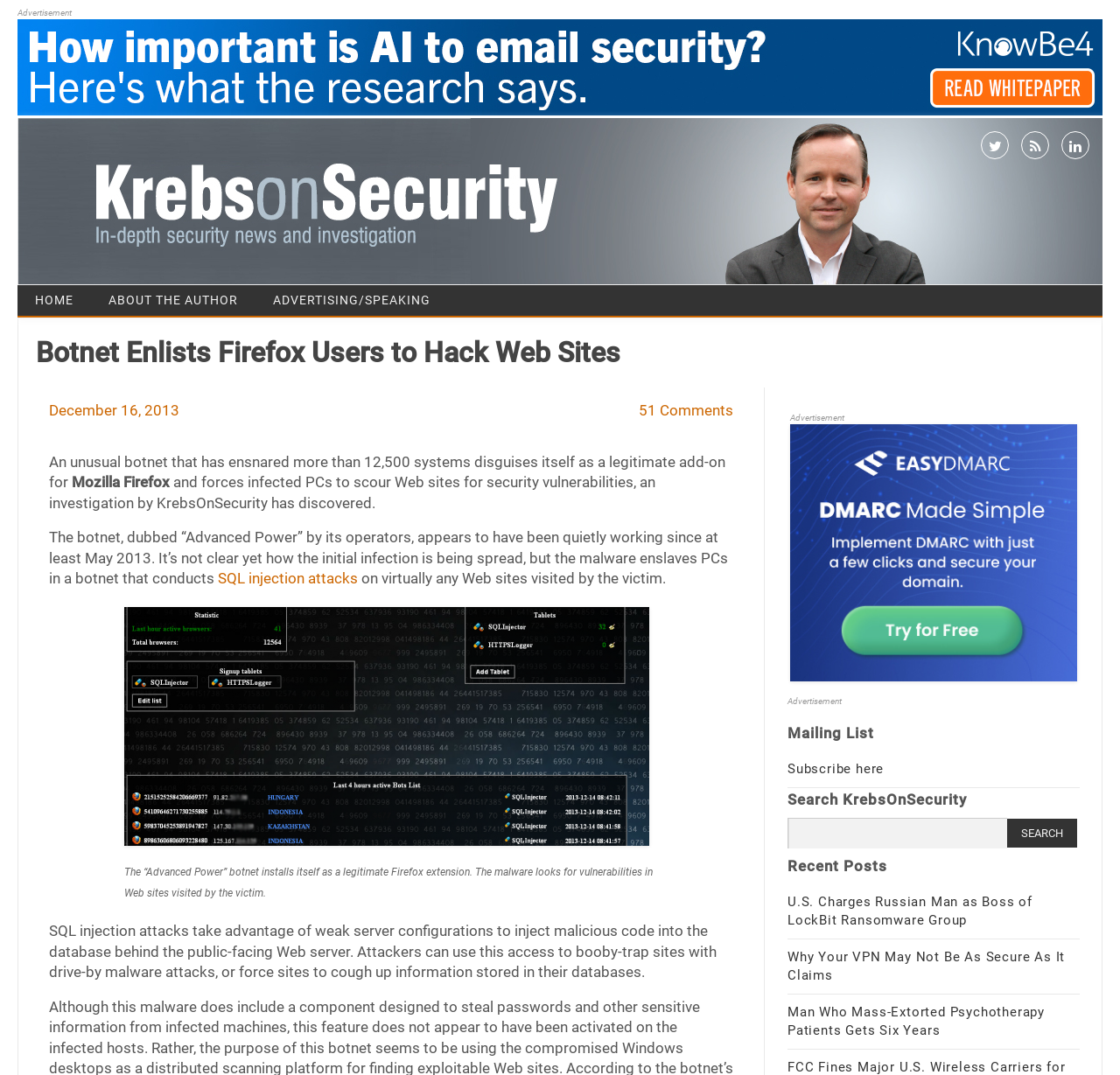Identify the title of the webpage and provide its text content.

Botnet Enlists Firefox Users to Hack Web Sites